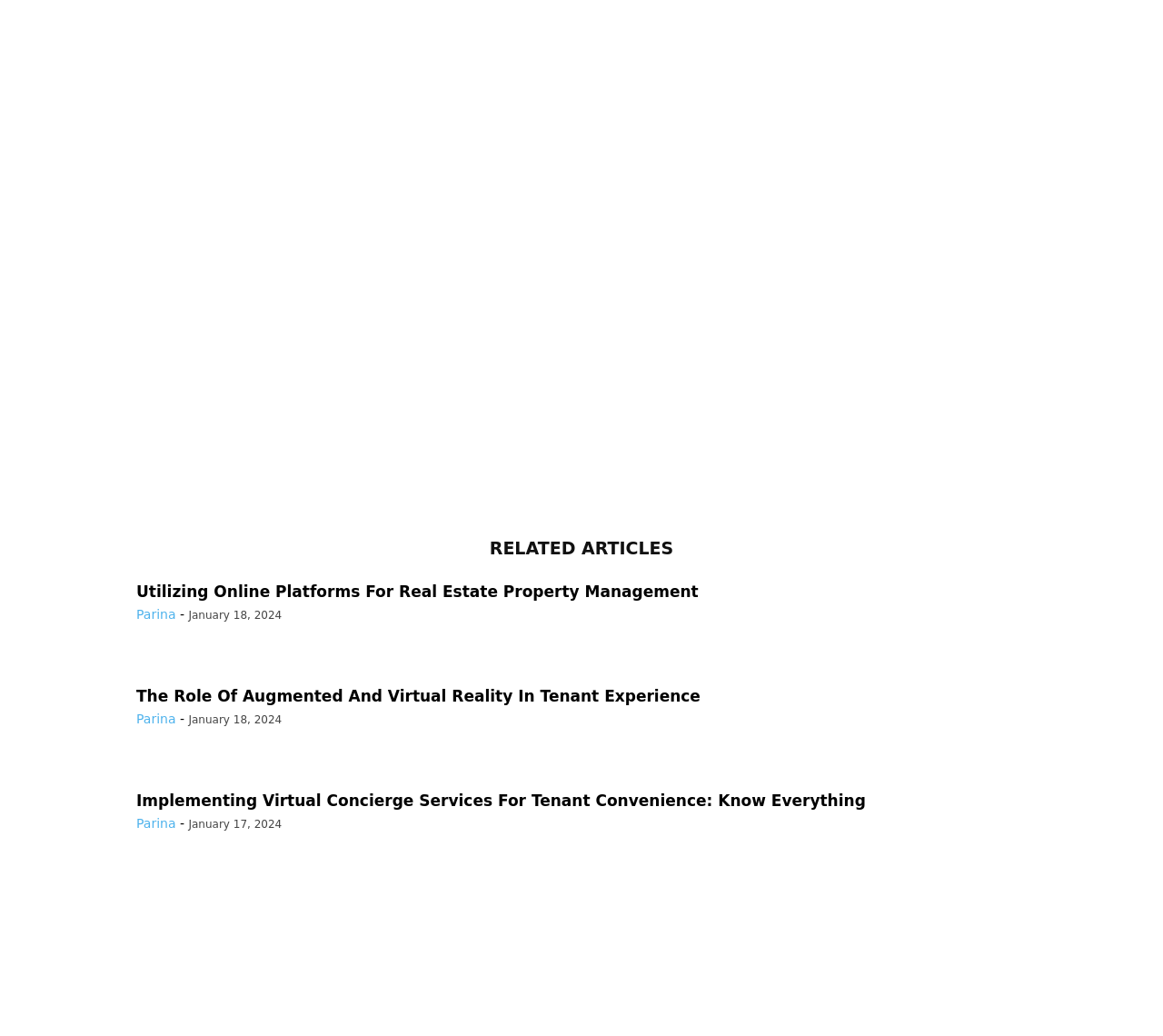How many articles are listed on this page?
Can you offer a detailed and complete answer to this question?

The number of articles can be determined by counting the number of heading elements with similar bounding box coordinates and text patterns, which indicates that there are three articles listed on this page.